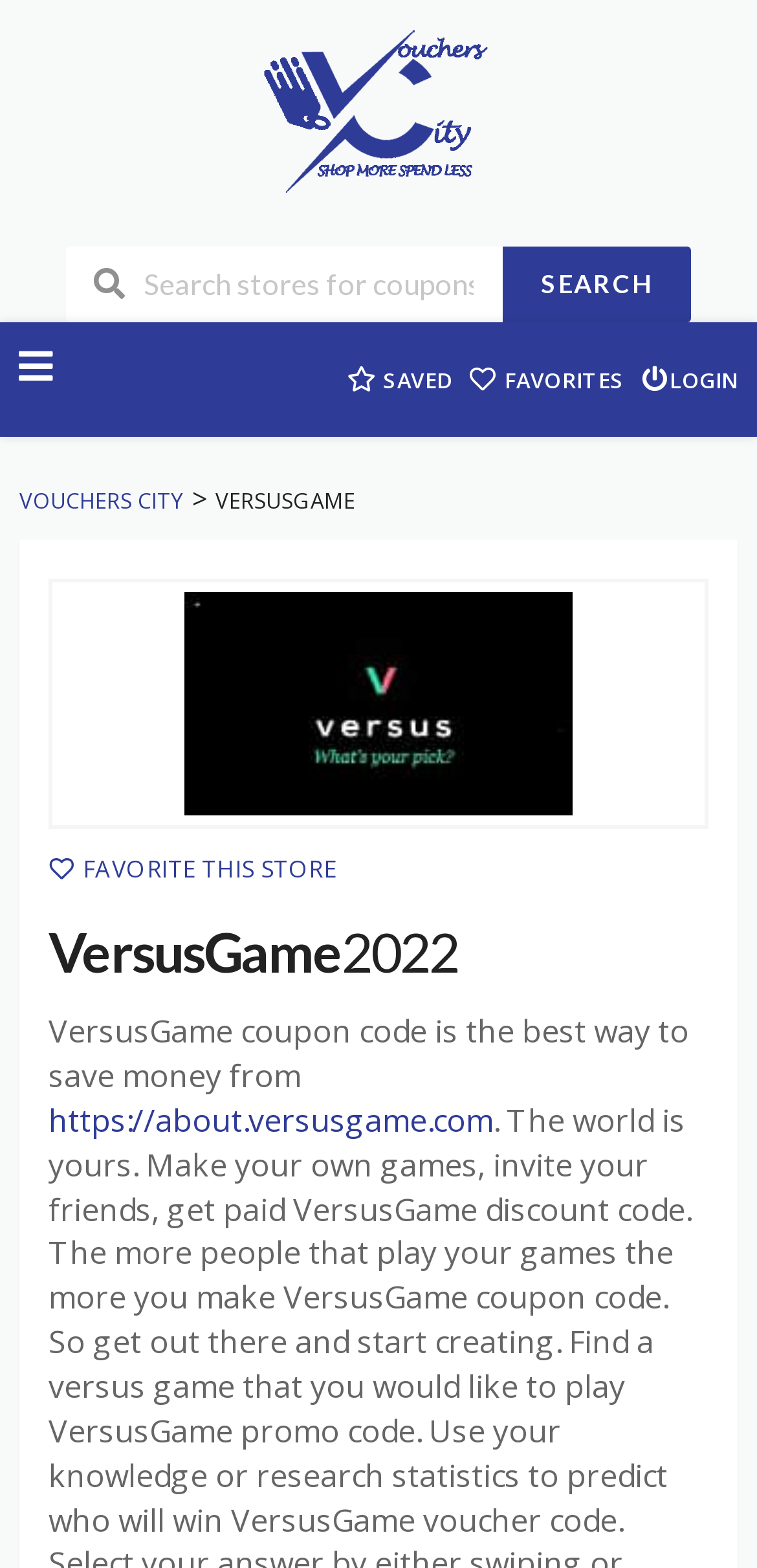What types of codes are available on VersusGame?
Using the information from the image, give a concise answer in one word or a short phrase.

Coupon, promo, voucher